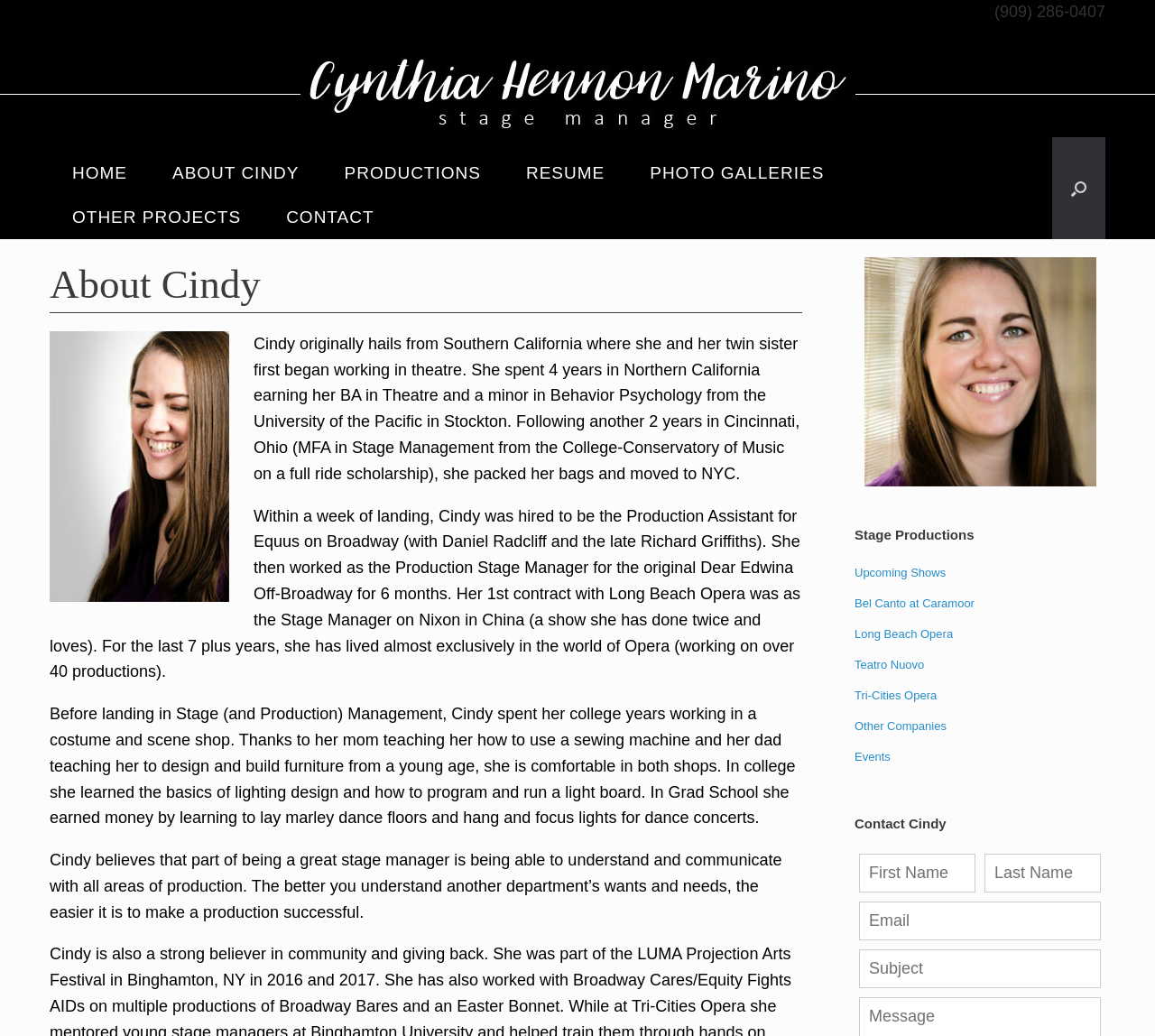Determine the bounding box coordinates of the region to click in order to accomplish the following instruction: "Go to HOME page". Provide the coordinates as four float numbers between 0 and 1, specifically [left, top, right, bottom].

[0.043, 0.145, 0.13, 0.188]